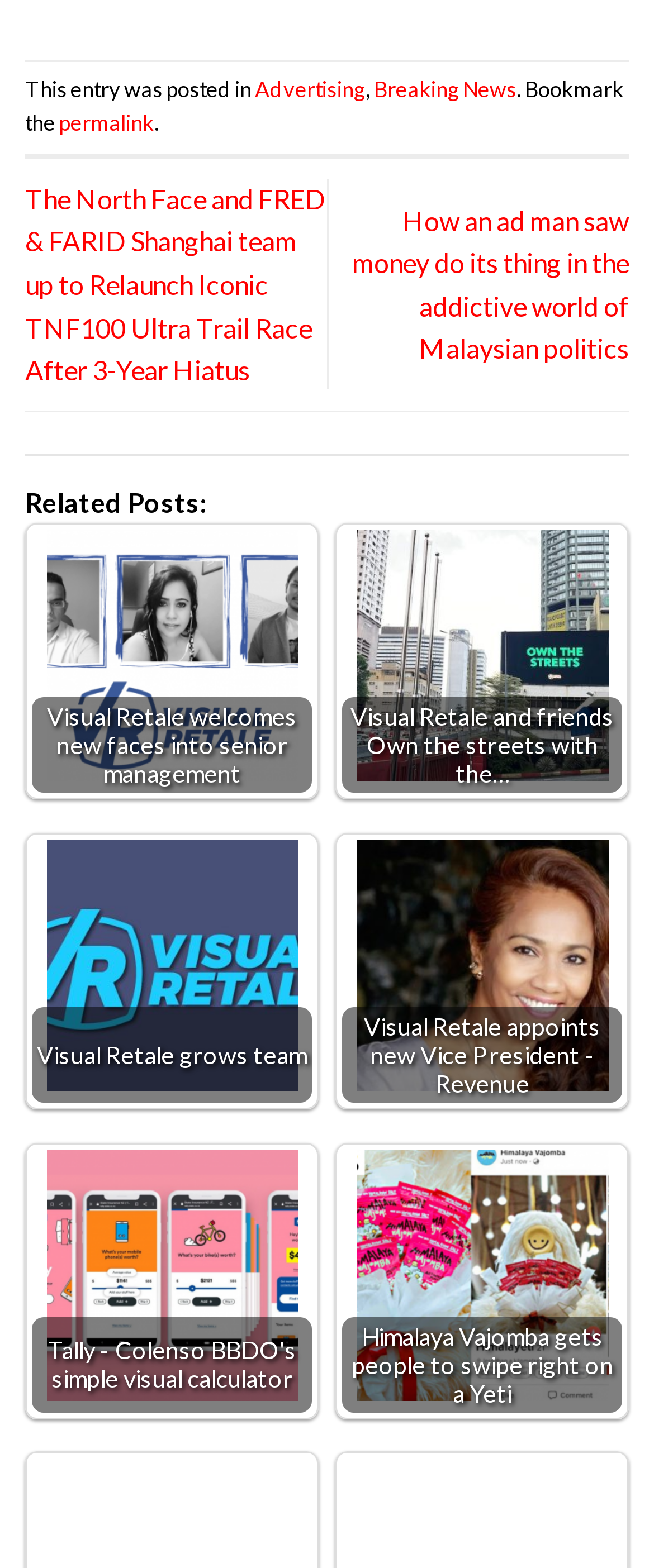What is the theme of the fifth related post?
Provide an in-depth and detailed explanation in response to the question.

The fifth related post appears to be about marketing, as it mentions 'Himalaya Vajomba' and 'Yeti' in the context of marketing, and is accompanied by an image.